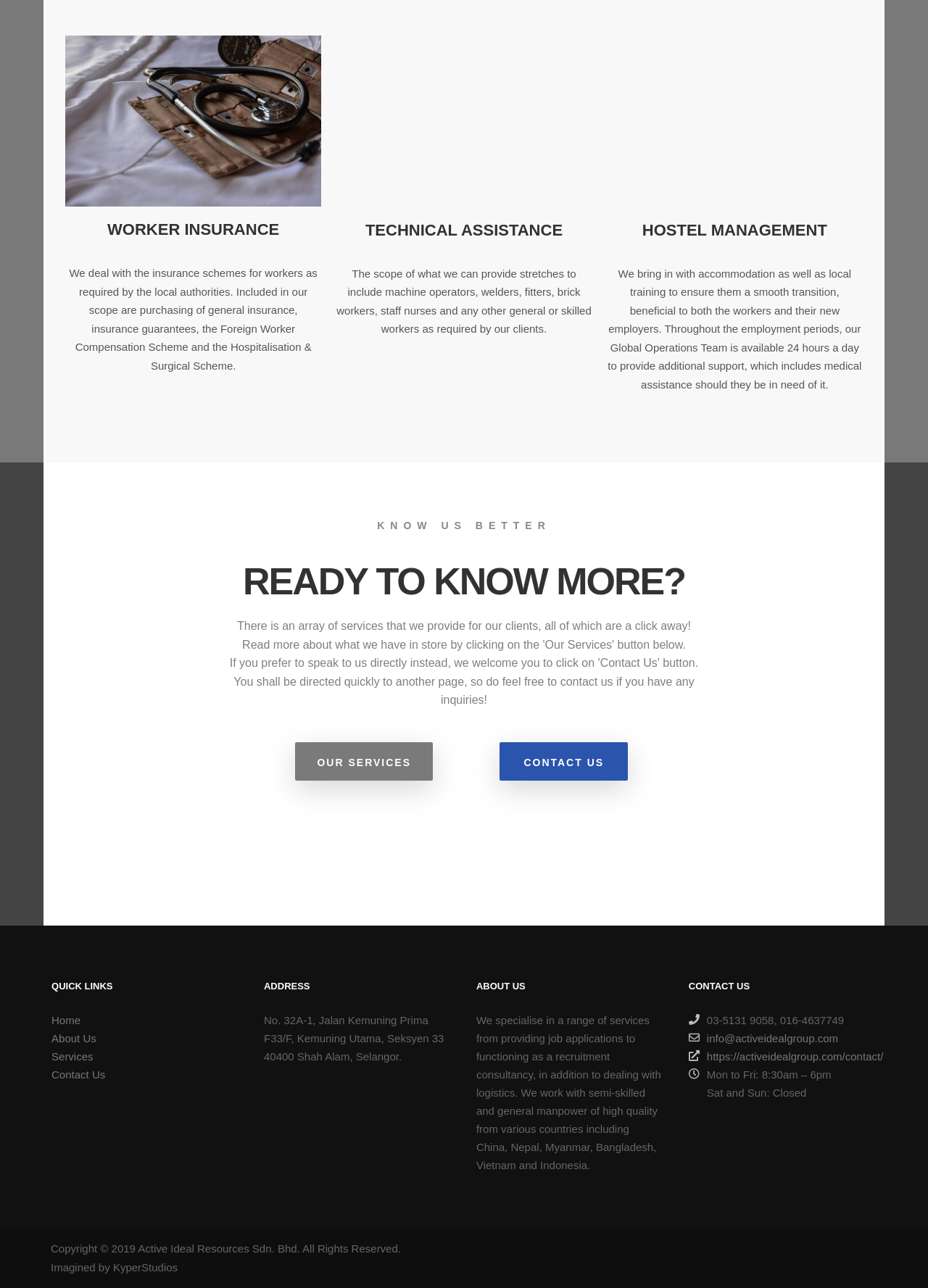What is the phone number of the company?
Give a detailed explanation using the information visible in the image.

The phone number of the company can be found in the 'CONTACT US' section, which is located at the bottom of the webpage. The exact phone number is '03-5131 9058, 016-4637749'.